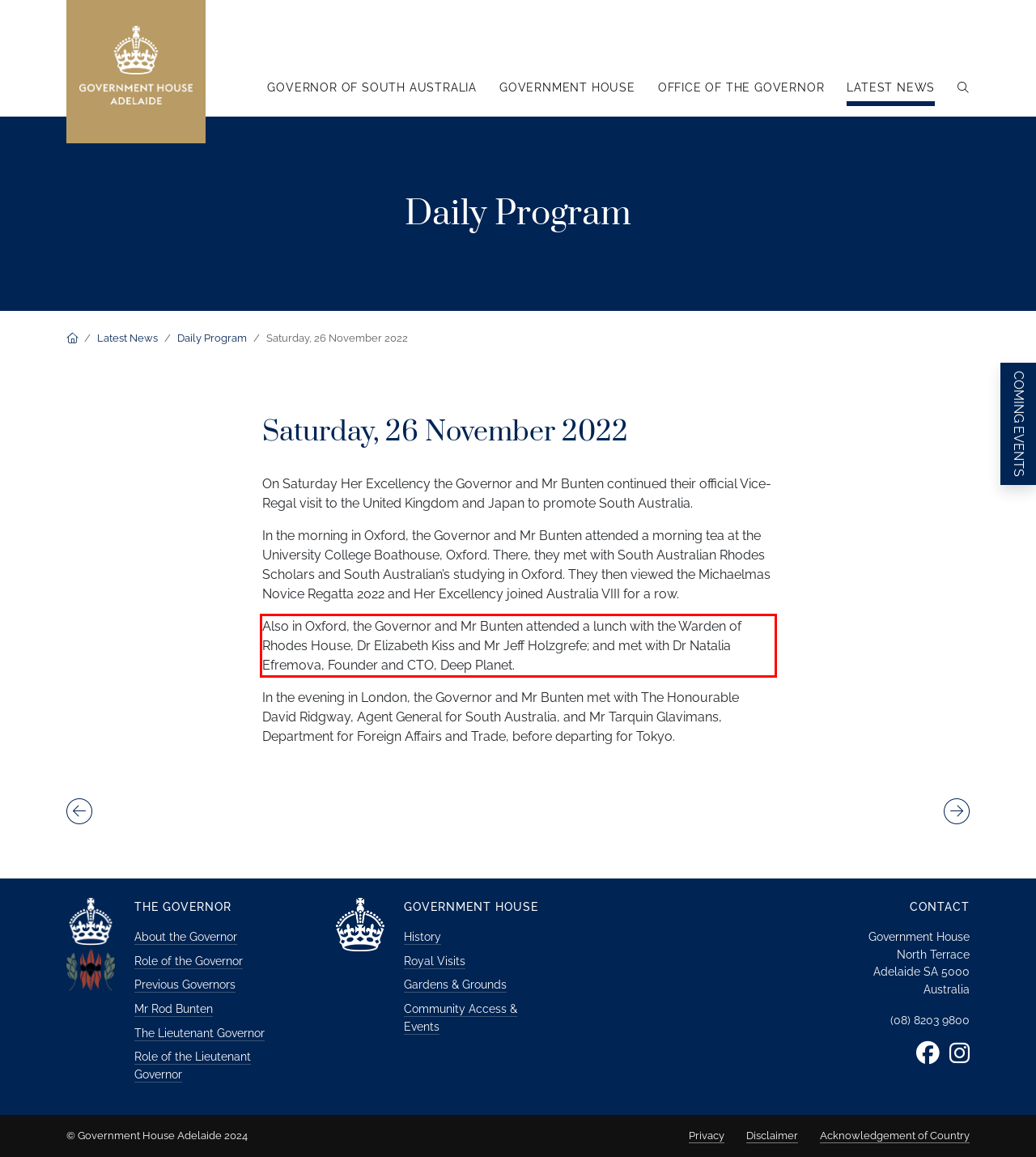Please extract the text content within the red bounding box on the webpage screenshot using OCR.

Also in Oxford, the Governor and Mr Bunten attended a lunch with the Warden of Rhodes House, Dr Elizabeth Kiss and Mr Jeff Holzgrefe; and met with Dr Natalia Efremova, Founder and CTO, Deep Planet.